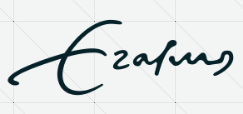What is reflected in the logo's elegant curves?
Kindly offer a detailed explanation using the data available in the image.

The logo's elegant curves reflect the center's dedication to a compassionate approach in medicine and patient care, showcasing a blend of modern design and professional identity.